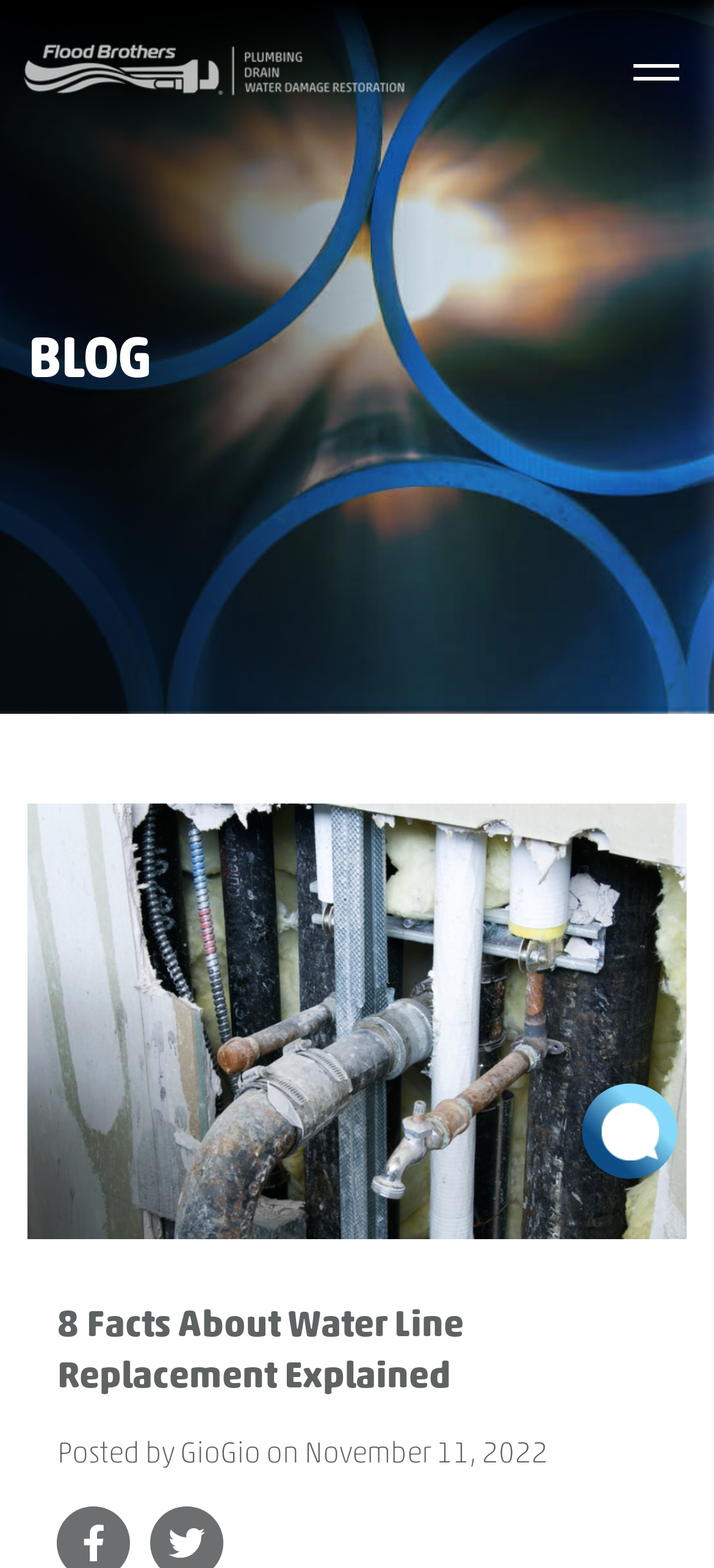What is the author of this article?
Based on the image, respond with a single word or phrase.

GioGio